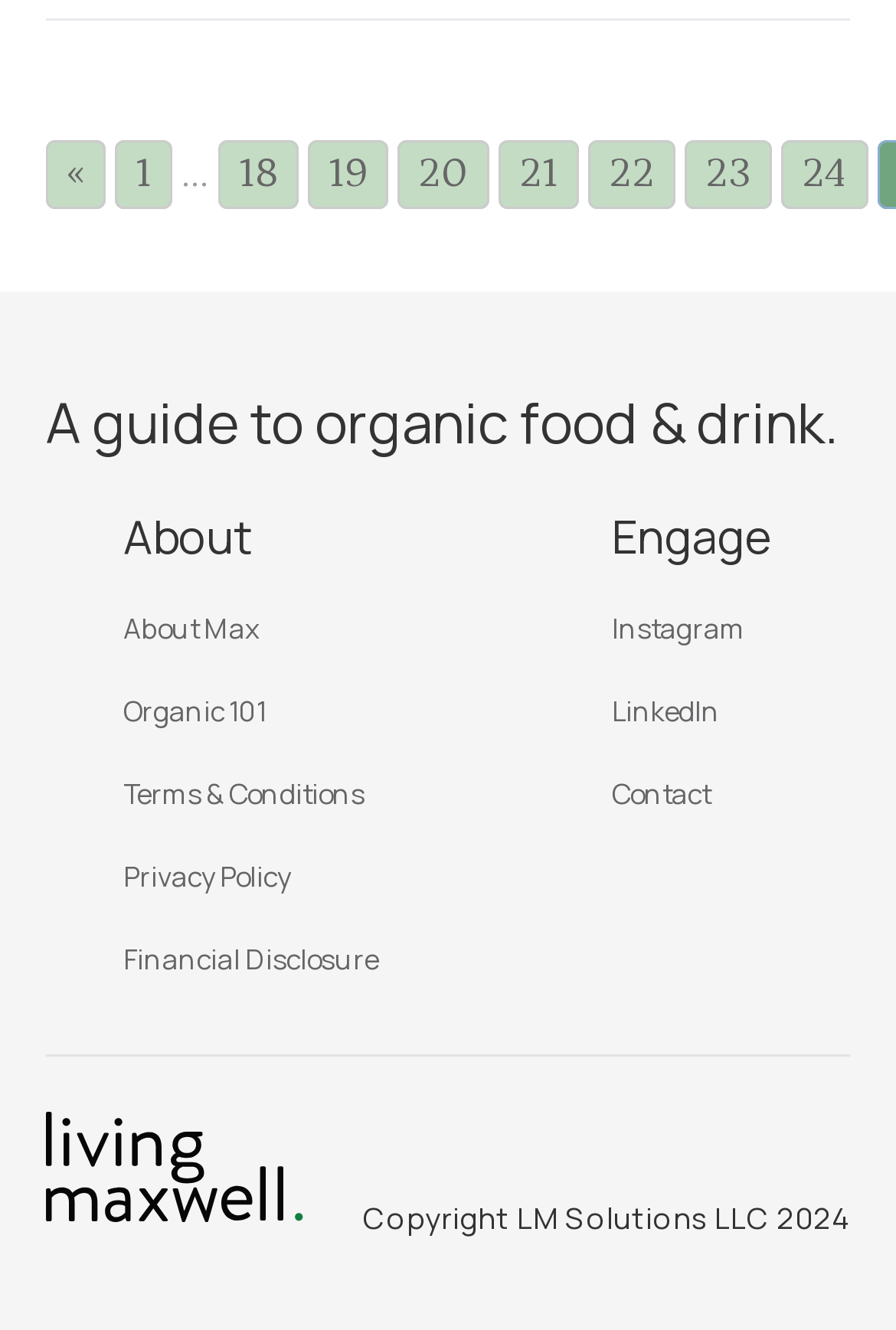Extract the bounding box coordinates of the UI element described by: "Next Section". The coordinates should include four float numbers ranging from 0 to 1, e.g., [left, top, right, bottom].

None